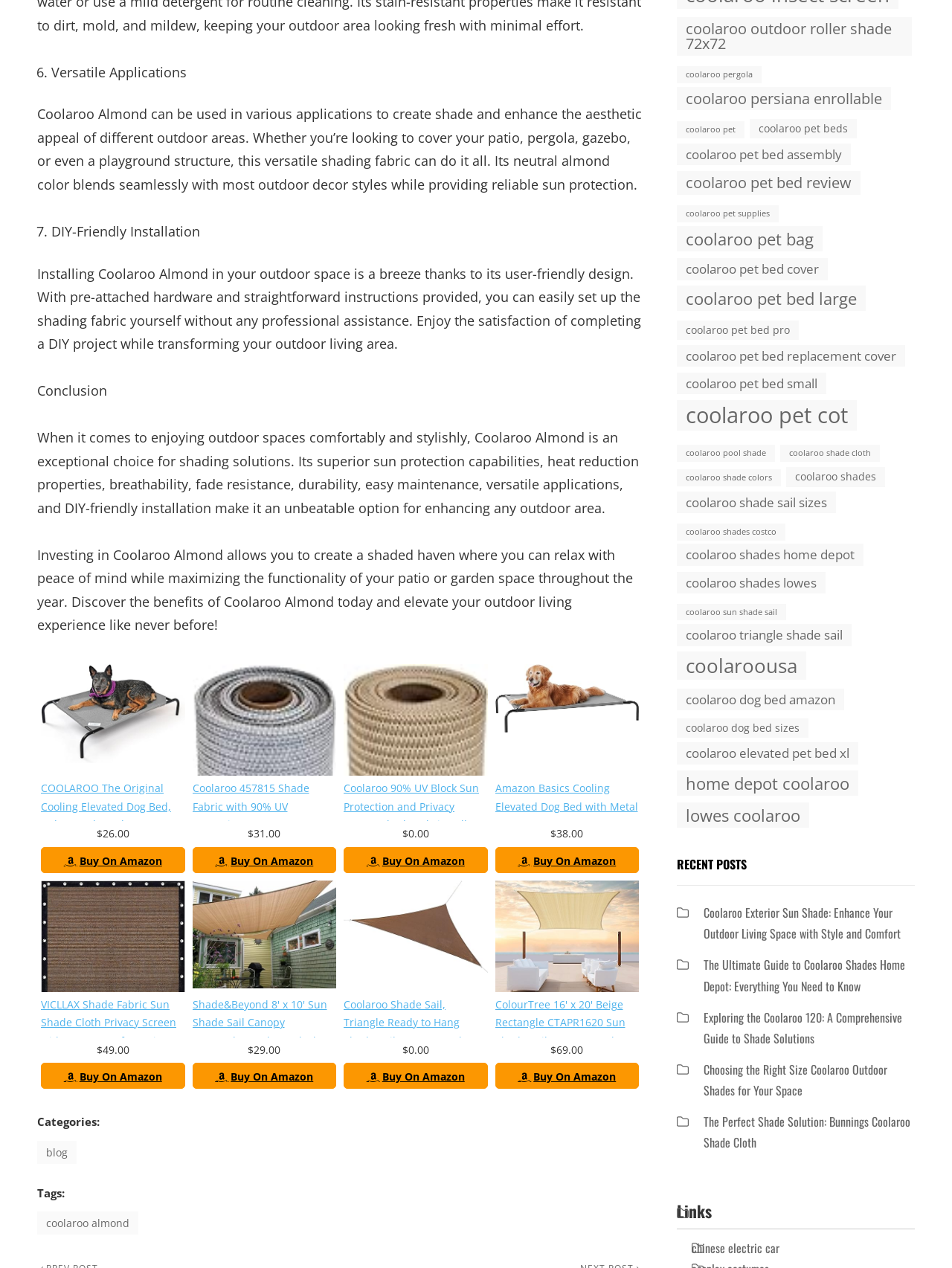Please identify the bounding box coordinates of the element's region that I should click in order to complete the following instruction: "Read the post about Coolaroo Exterior Sun Shade". The bounding box coordinates consist of four float numbers between 0 and 1, i.e., [left, top, right, bottom].

[0.739, 0.713, 0.946, 0.743]